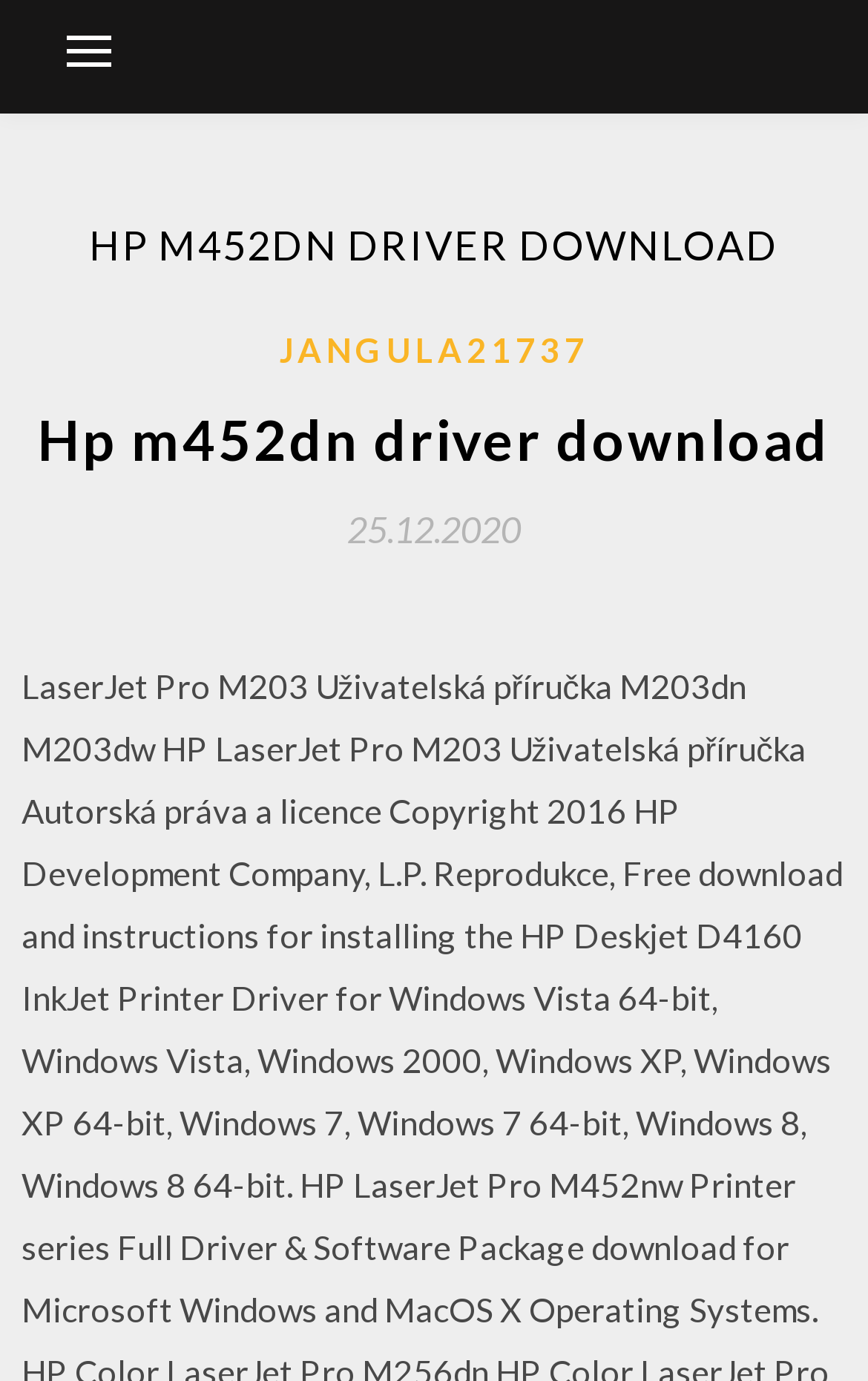What is the type of content on this webpage?
Using the image as a reference, answer the question in detail.

I found the type of content by looking at the overall structure of the webpage and the presence of a heading element with the text 'HP M452DN DRIVER DOWNLOAD' and a link element with the text '25.12.2020', which suggests that the webpage is about downloading a driver.